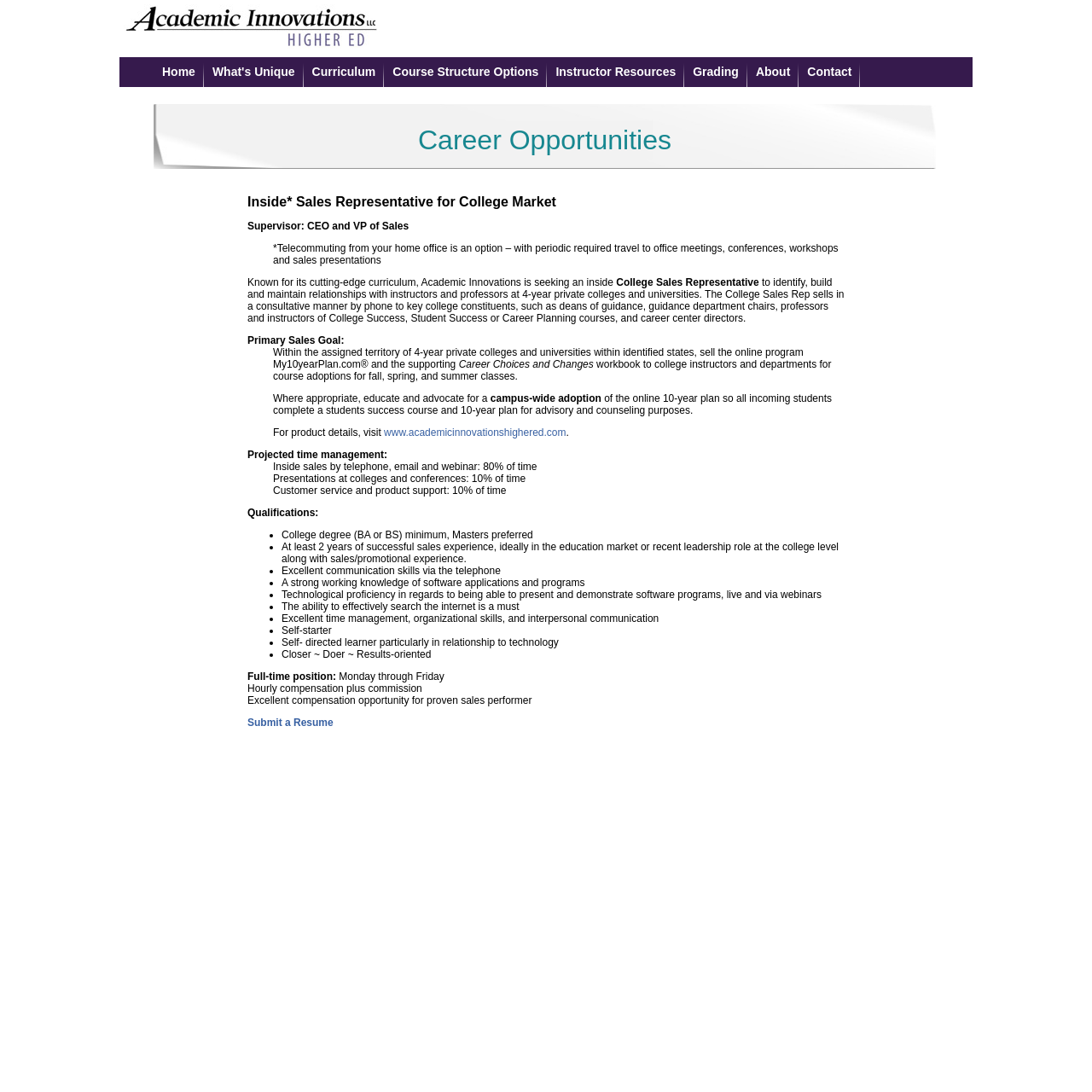What is the link to visit for product details?
Please respond to the question with a detailed and thorough explanation.

The link to visit for product details is www.academicinnovationshighered.com, which is mentioned in the job description of the College Sales Representative.